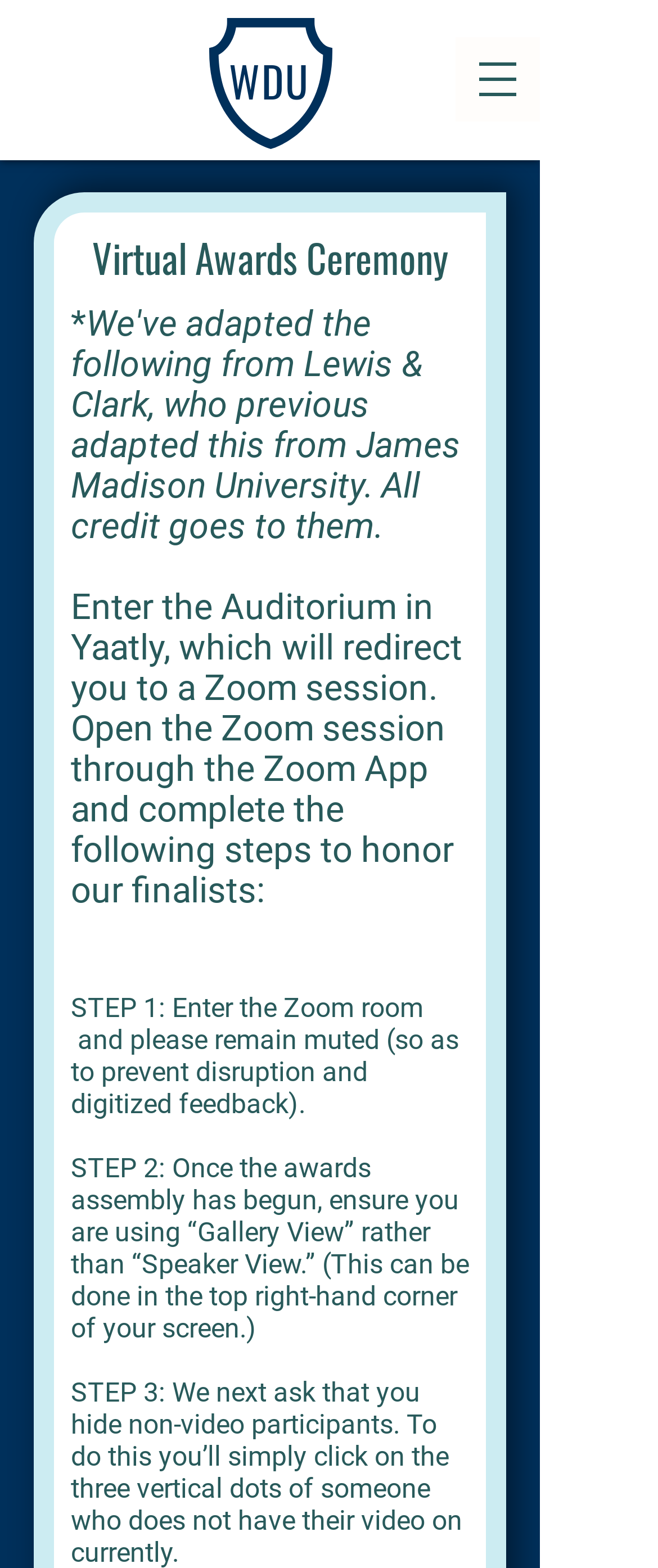Refer to the image and offer a detailed explanation in response to the question: What is the purpose of the Virtual Awards Ceremony?

Based on the webpage content, it appears that the Virtual Awards Ceremony is an event where finalists are honored. The instructions provided on the webpage, such as entering the Zoom room and using 'Gallery View', suggest that the ceremony is a virtual event where attendees can participate and honor the finalists.